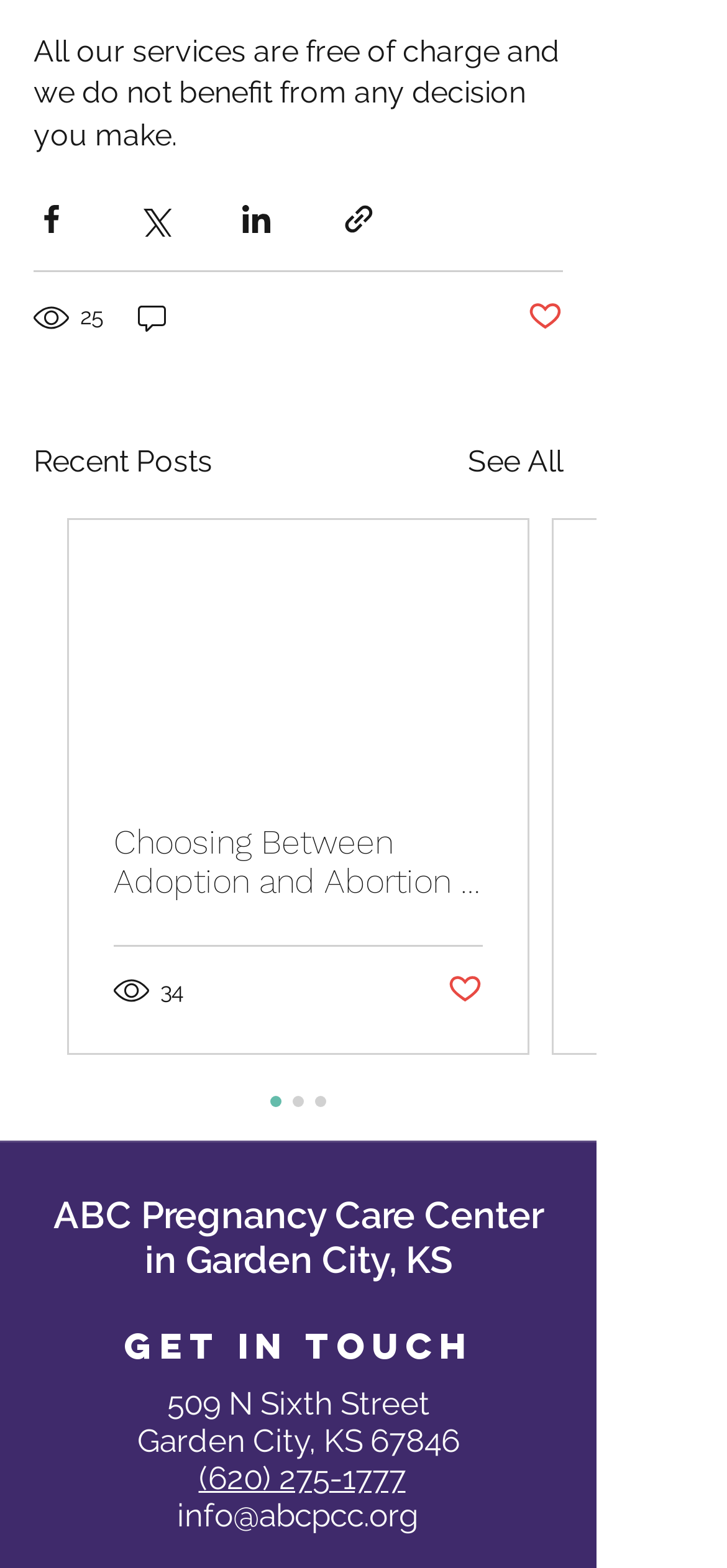Please identify the bounding box coordinates of the clickable element to fulfill the following instruction: "Call the center". The coordinates should be four float numbers between 0 and 1, i.e., [left, top, right, bottom].

[0.273, 0.931, 0.558, 0.954]